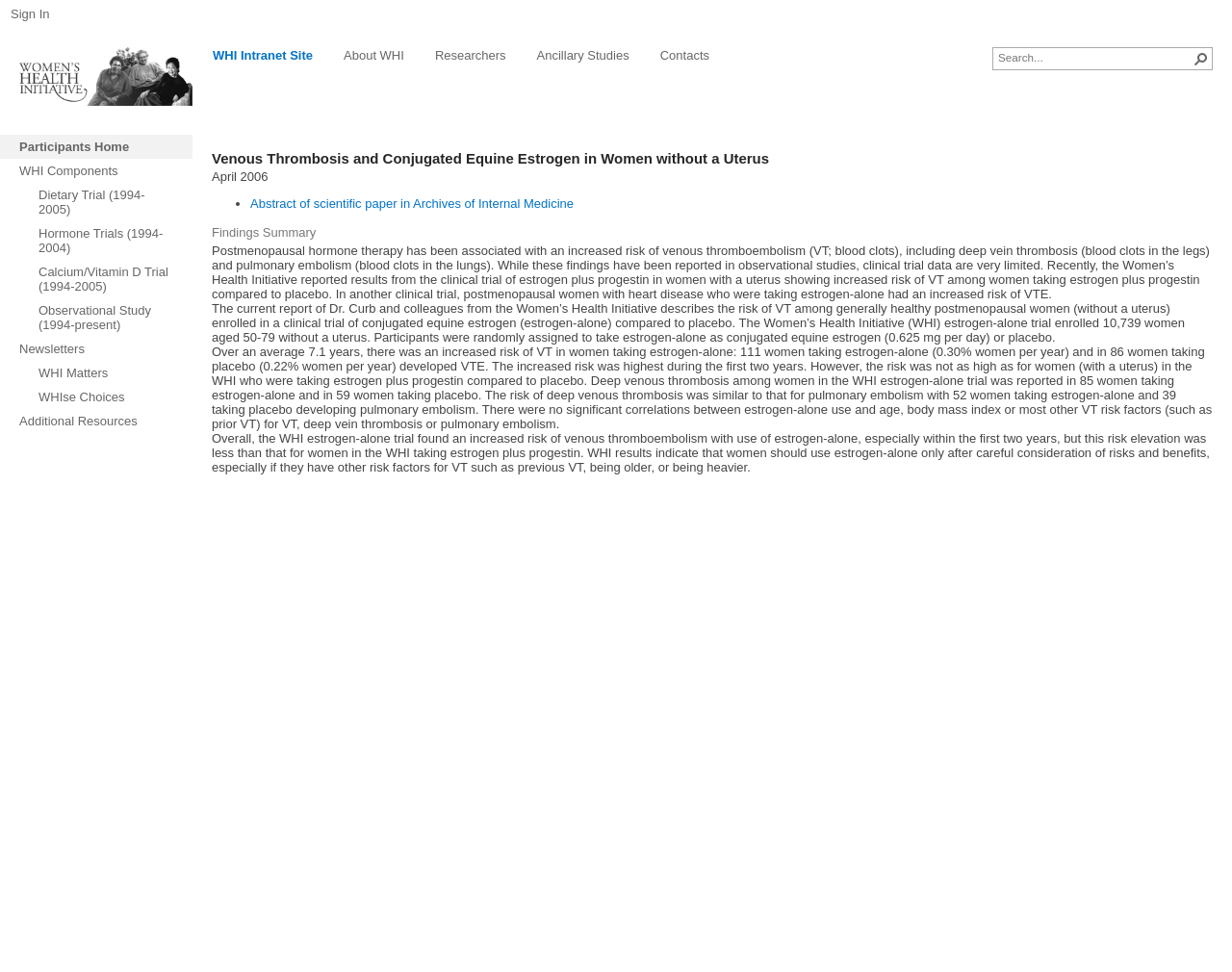Can you show the bounding box coordinates of the region to click on to complete the task described in the instruction: "Search for something"?

[0.81, 0.05, 0.967, 0.067]